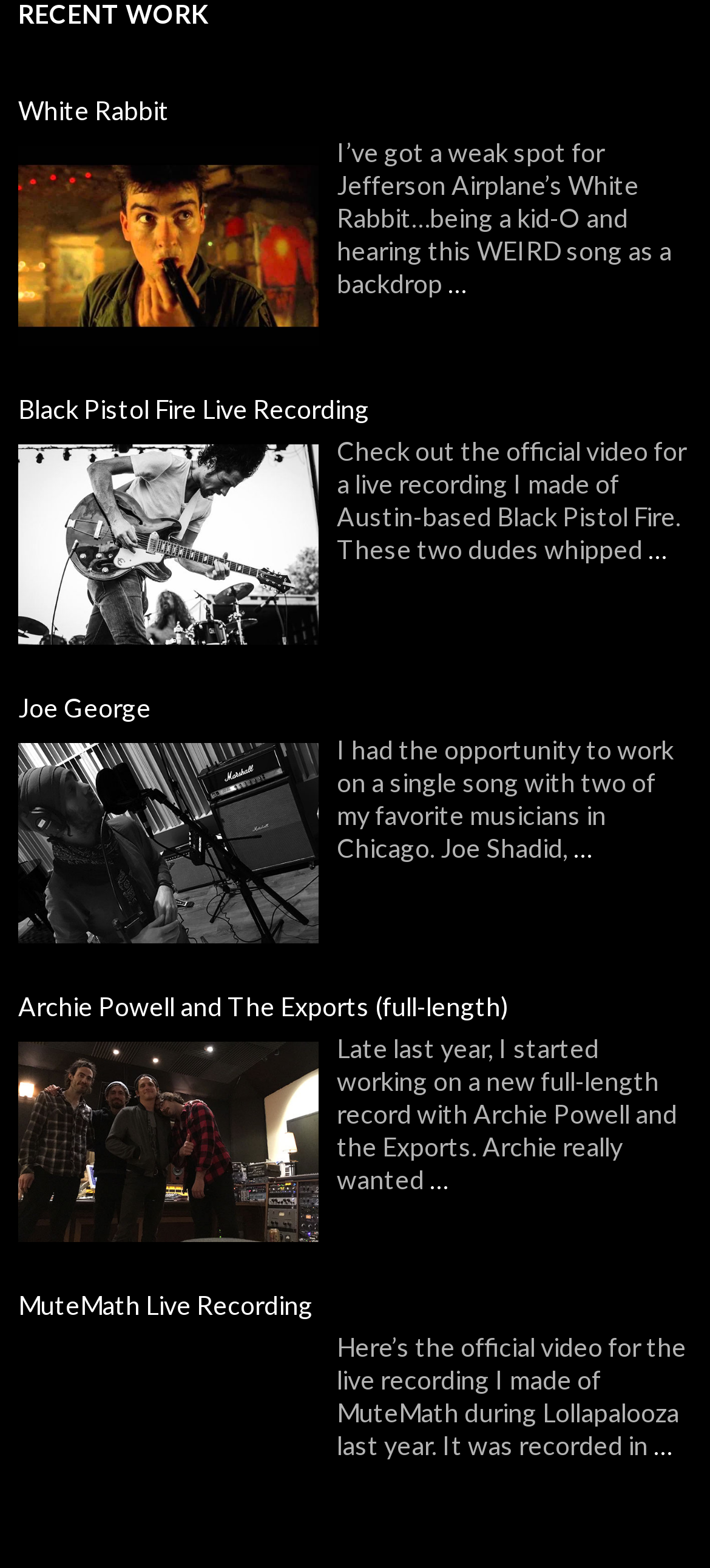How many musicians are mentioned in the third link?
Look at the screenshot and give a one-word or phrase answer.

Two